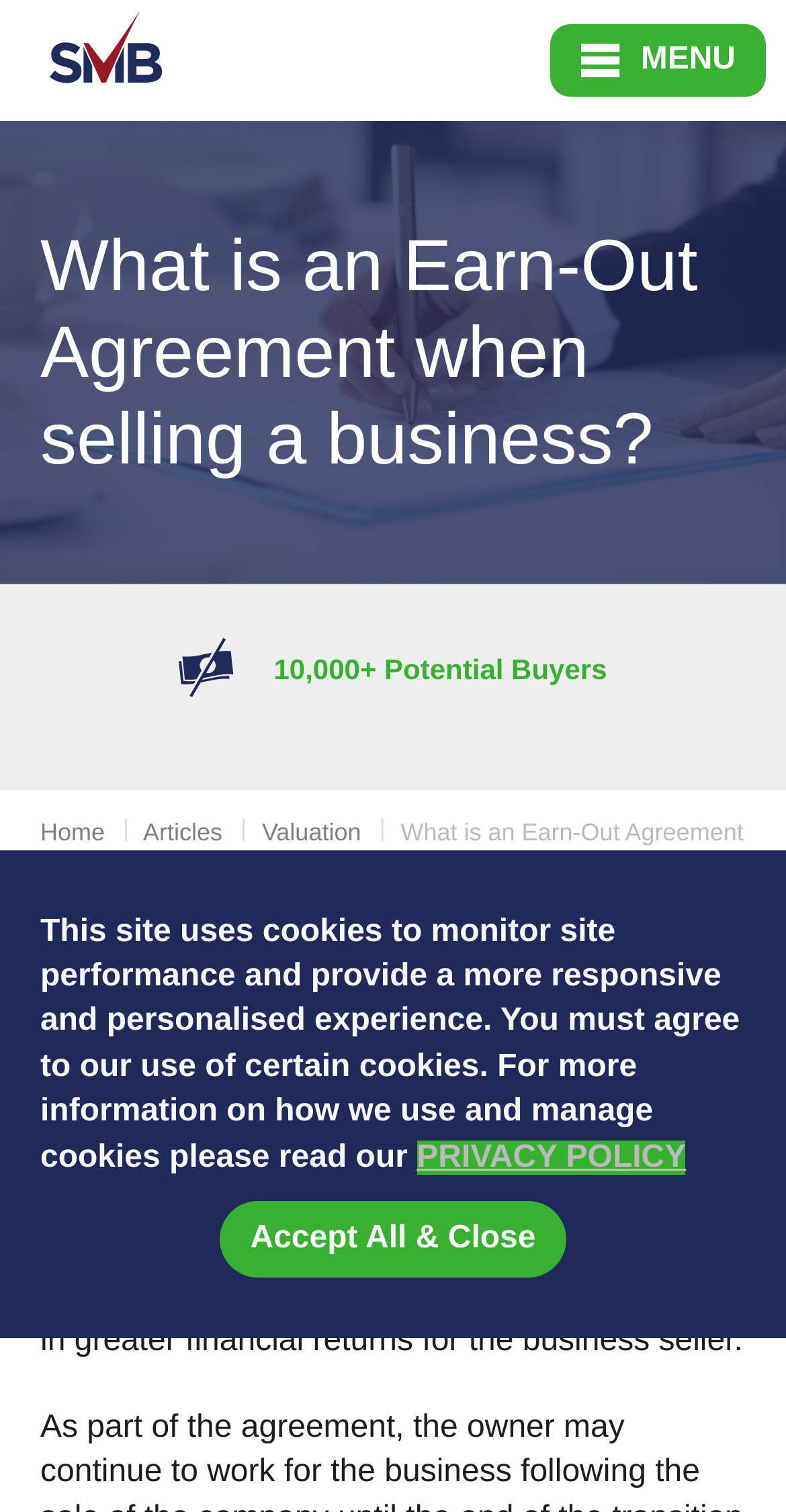Determine the bounding box coordinates of the area to click in order to meet this instruction: "Go to home page".

[0.051, 0.006, 0.221, 0.074]